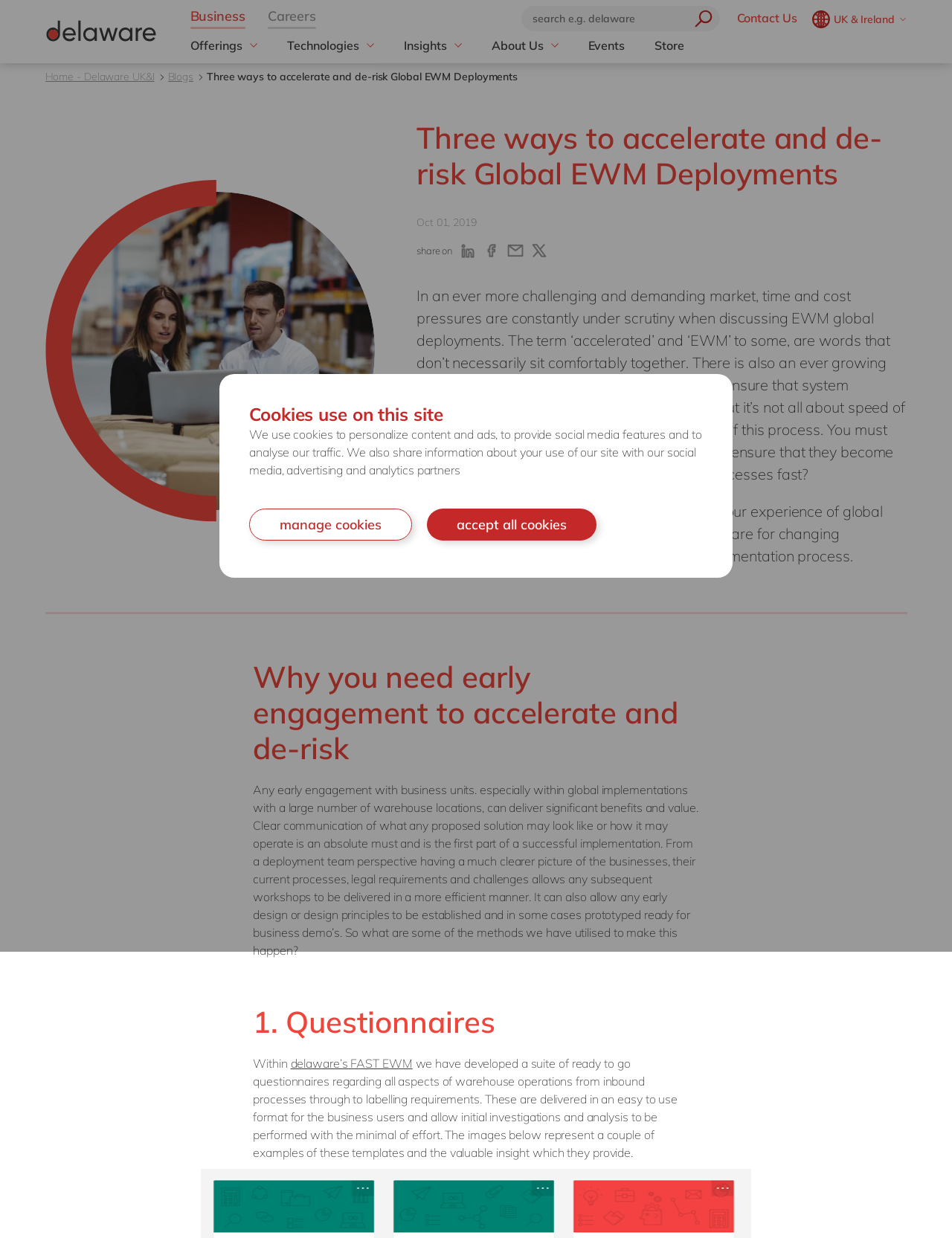Provide a short answer using a single word or phrase for the following question: 
How many country options are available?

Many